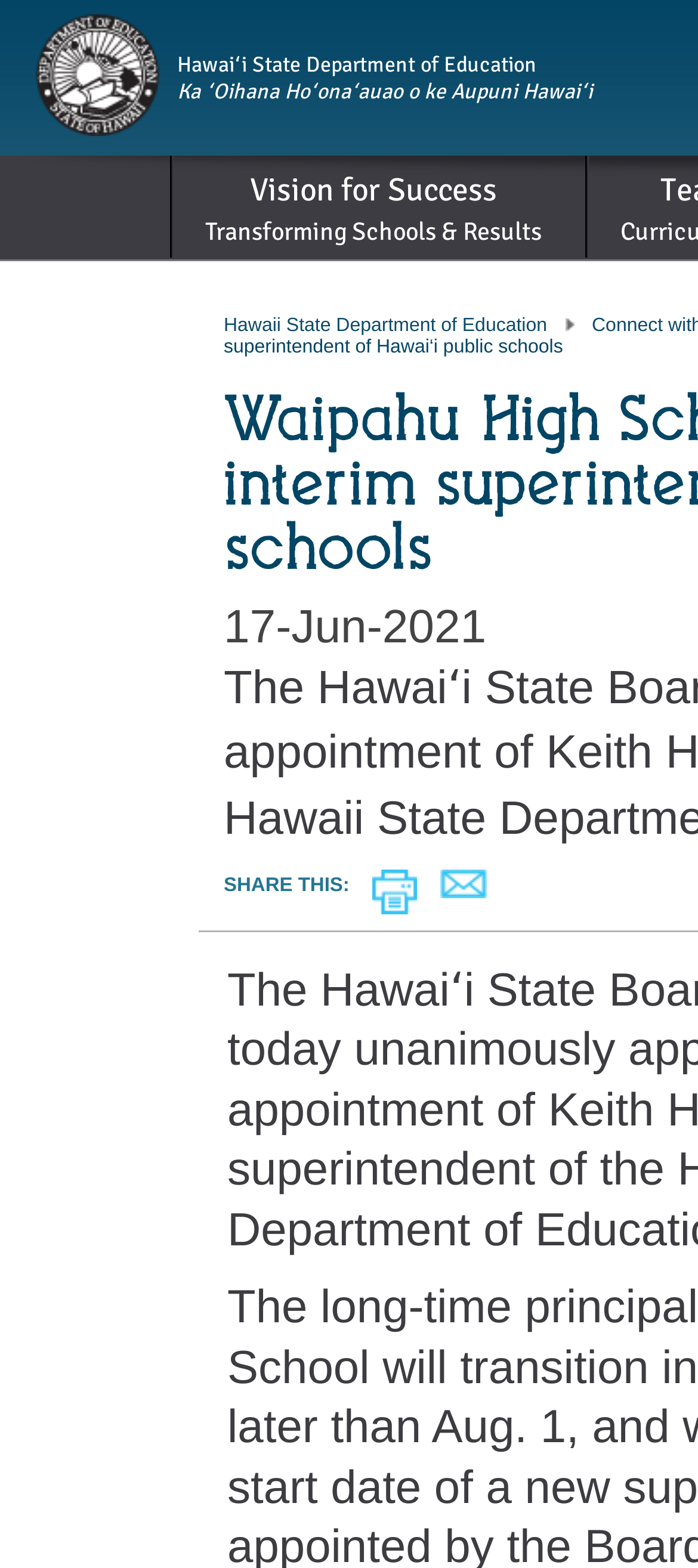Use the details in the image to answer the question thoroughly: 
What is the name of the department?

I found the answer by looking at the StaticText element with the text 'Hawaiʻi State Department of Education' which is located at the top of the webpage, indicating the department's name.